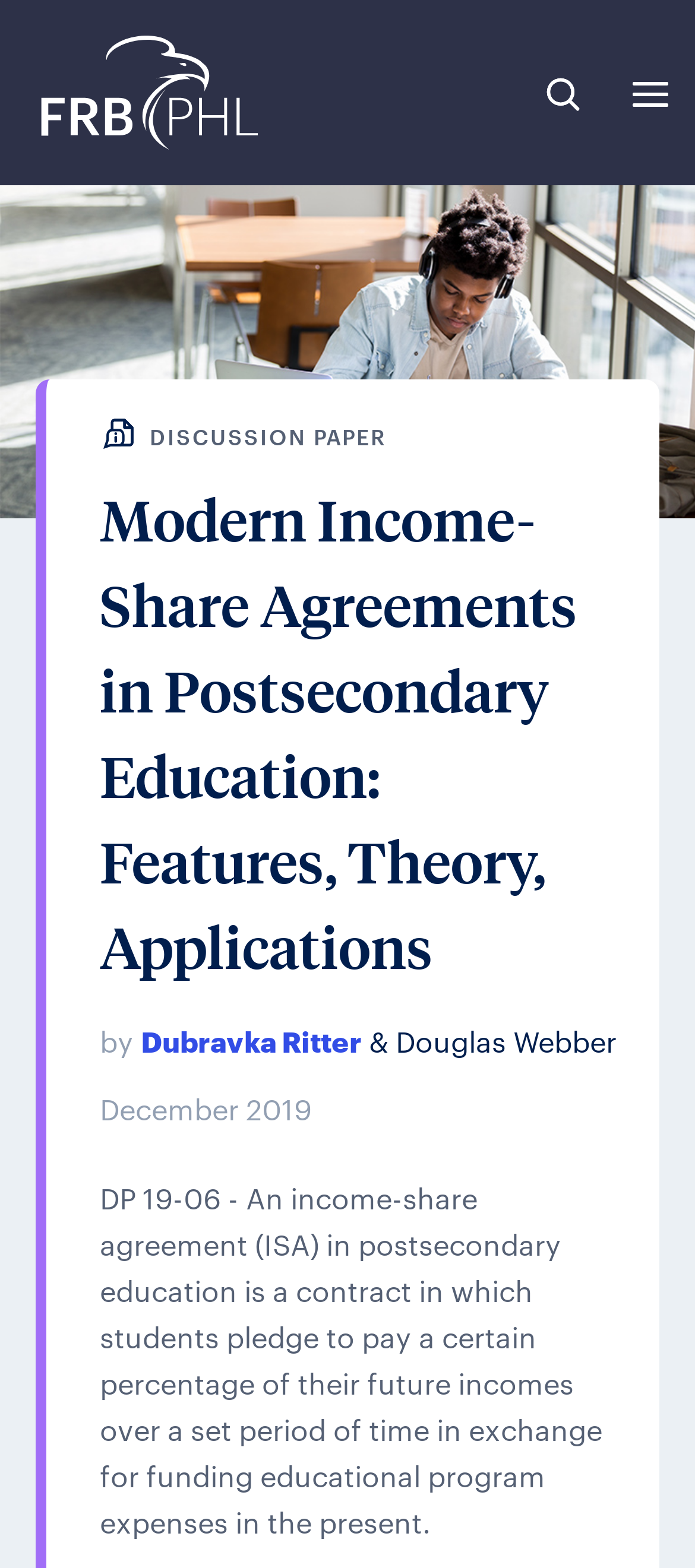Give an in-depth explanation of the webpage layout and content.

The webpage is about a discussion paper on modern income-share agreements in postsecondary education. At the top left, there is a link to the Federal Reserve Bank of Philadelphia. Below it, there are two links, "skip to main content" and "skip to footer", positioned side by side. On the top right, there are two buttons, "Search" and "Expand Menu", with the latter being a dropdown menu.

Below the top section, there is a large image taking up the full width of the page, depicting a student studying with a laptop and notebook. Above the image, there is a heading that reads "Modern Income-Share Agreements in Postsecondary Education: Features, Theory, Applications". 

Below the heading, there is a section with the title "DISCUSSION PAPER" and the paper's details, including the authors' names, Dubravka Ritter and Douglas Webber, and the publication date, December 2019. The paper's abstract is provided below, describing income-share agreements in postsecondary education.

There are a total of 3 links on the page, 2 buttons, 1 image, and several blocks of text, including headings and static text. The layout is organized, with clear headings and concise text, making it easy to navigate and read.